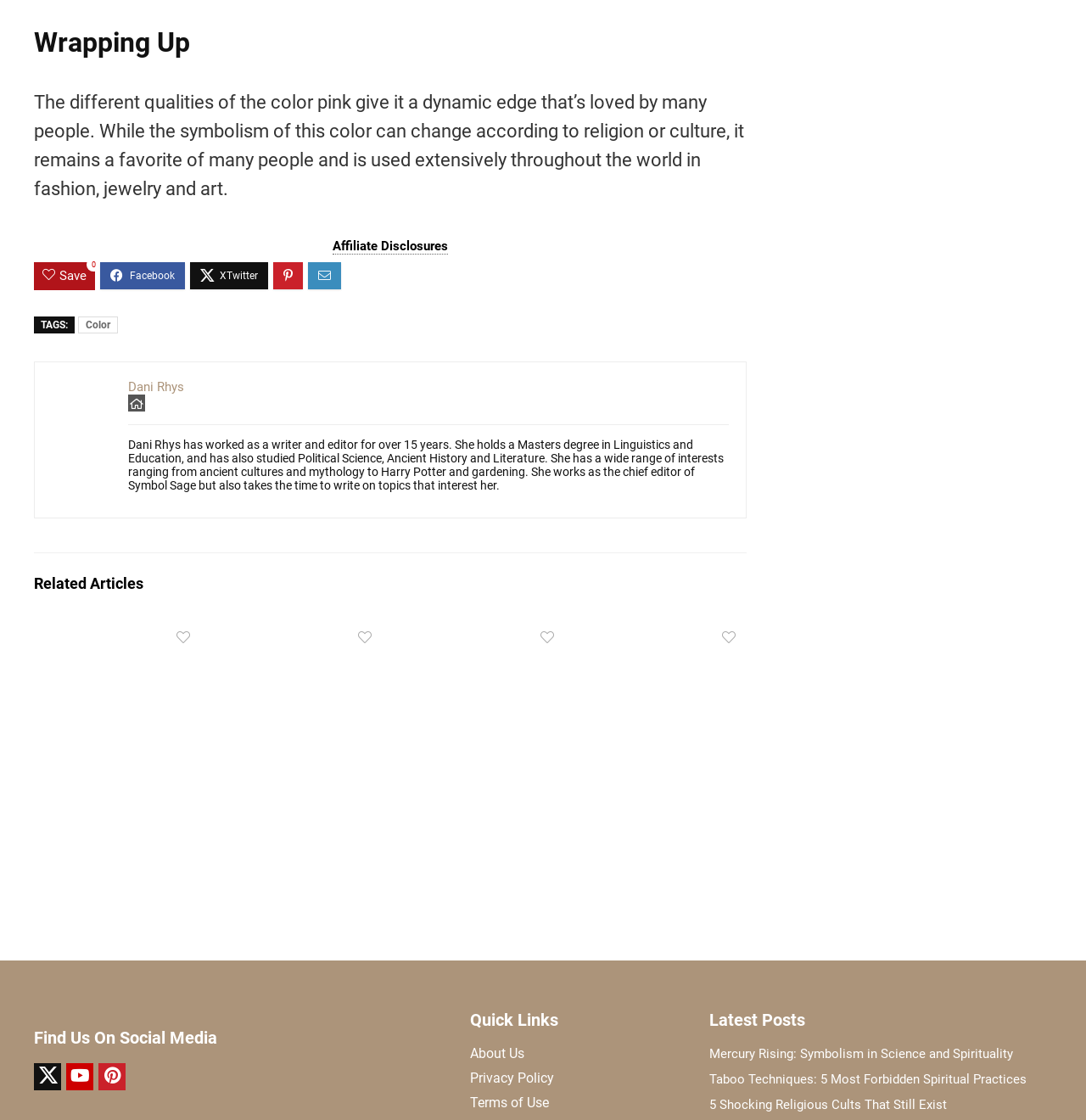What is the author of the article?
Please analyze the image and answer the question with as much detail as possible.

The author of the article is mentioned in the text 'Dani Rhys has worked as a writer and editor for over 15 years...' which is located below the image of Dani Rhys.